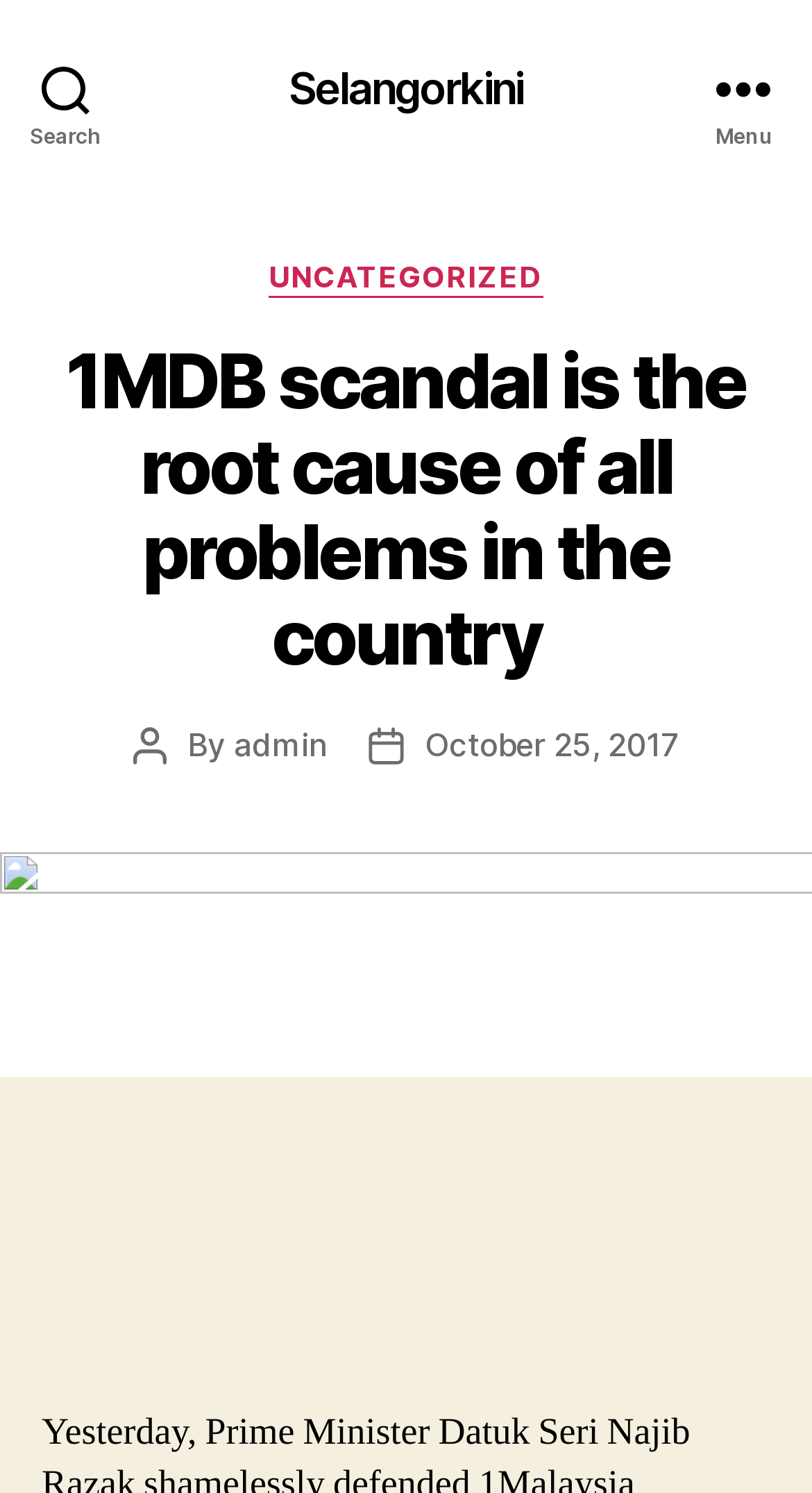Locate the primary headline on the webpage and provide its text.

1MDB scandal is the root cause of all problems in the country